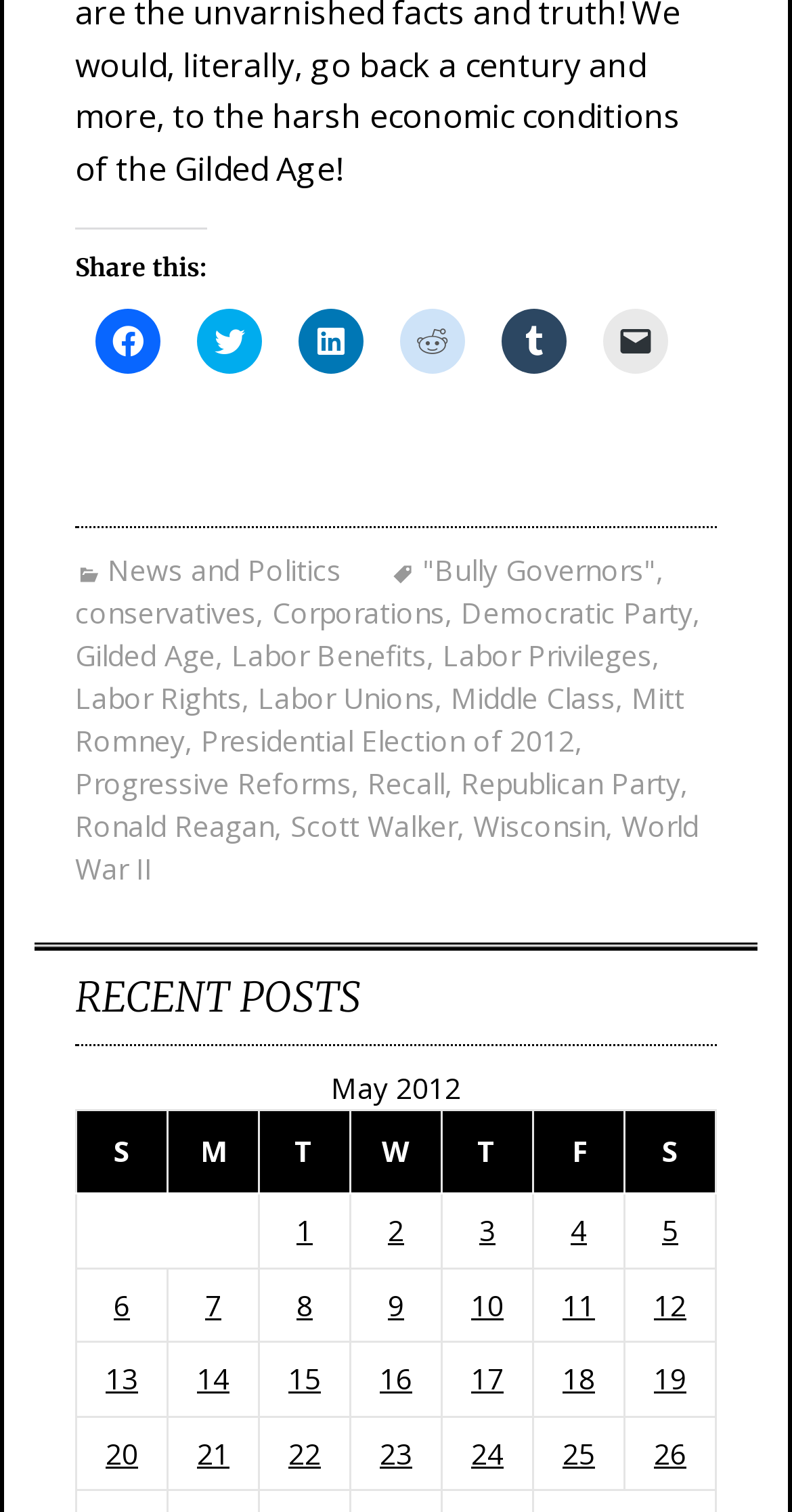Extract the bounding box coordinates for the UI element described by the text: "Presidential Election of 2012". The coordinates should be in the form of [left, top, right, bottom] with values between 0 and 1.

[0.254, 0.477, 0.726, 0.503]